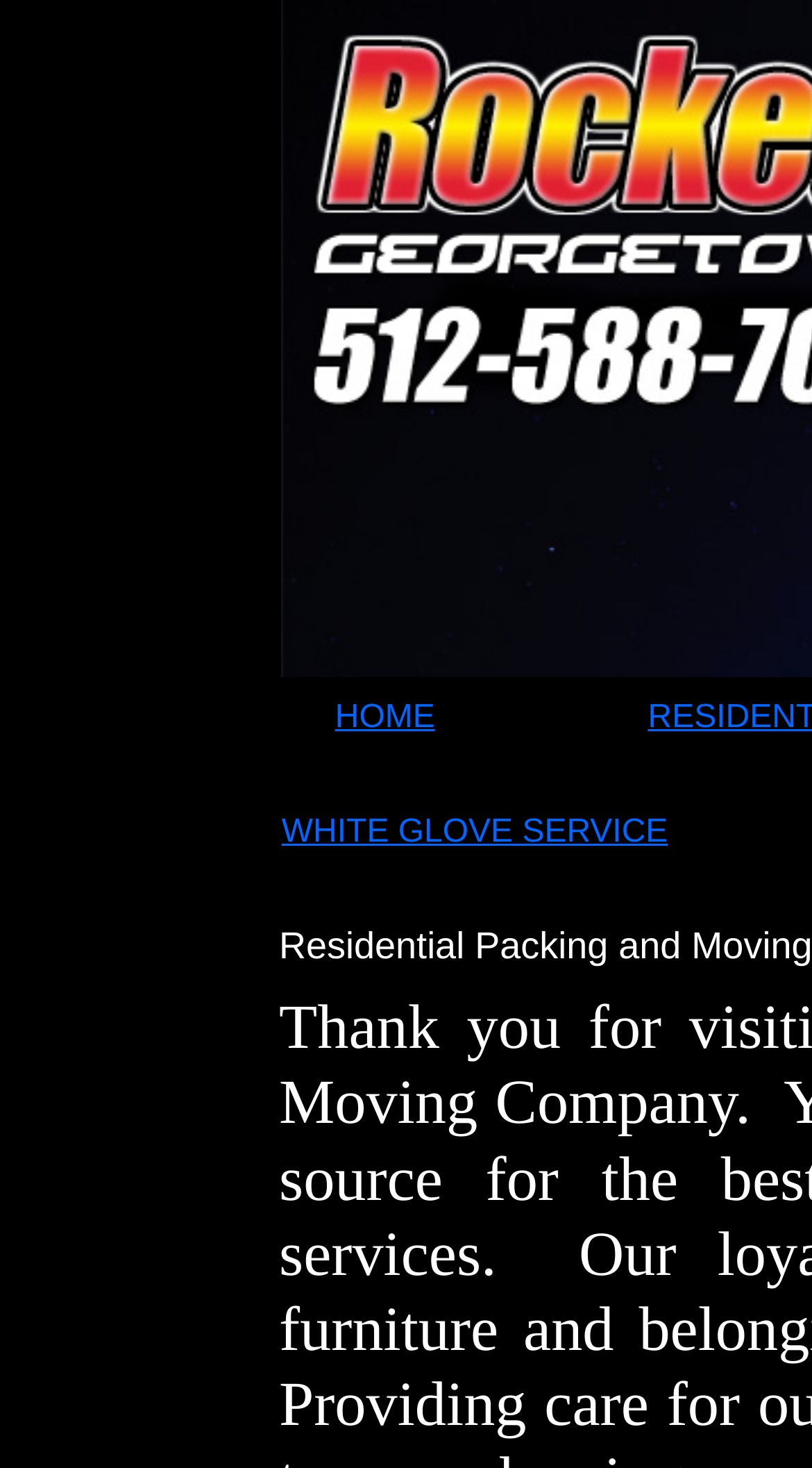Construct a comprehensive caption that outlines the webpage's structure and content.

The webpage is about Rocket Movers, a moving company based in Georgetown, TX. At the top, there are several navigation links, including "HOME" and "WHITE GLOVE SERVICE", which are positioned horizontally next to each other. The "HOME" link is located slightly to the left of the center, while the "WHITE GLOVE SERVICE" link is more to the right. Below these links, there are several empty table cells that take up a significant portion of the page, suggesting that the page may have a simple and clean design.